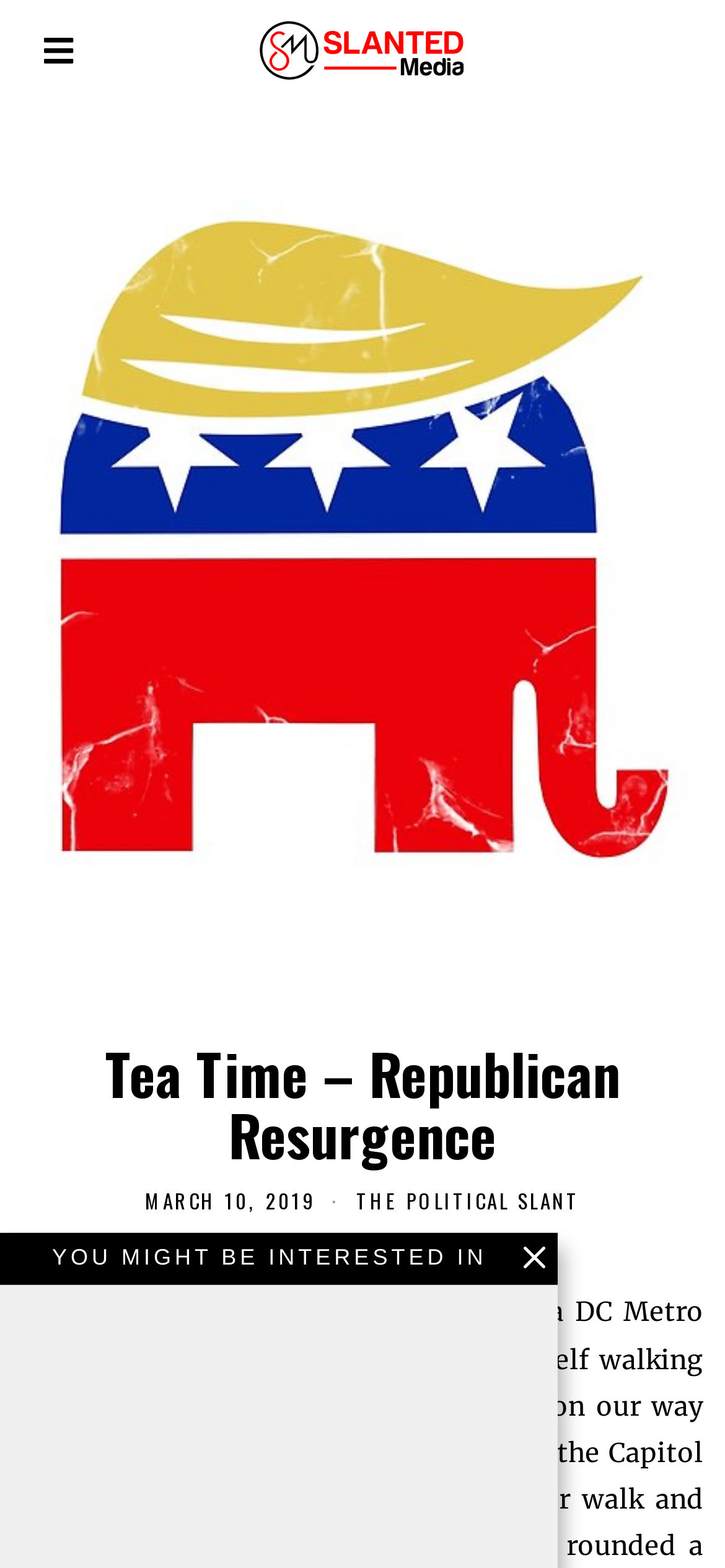Based on the image, provide a detailed response to the question:
How many columns are there in the header section?

I found the number of columns by analyzing the bounding box coordinates of the elements in the header section. There are three distinct horizontal sections, which suggest three columns.